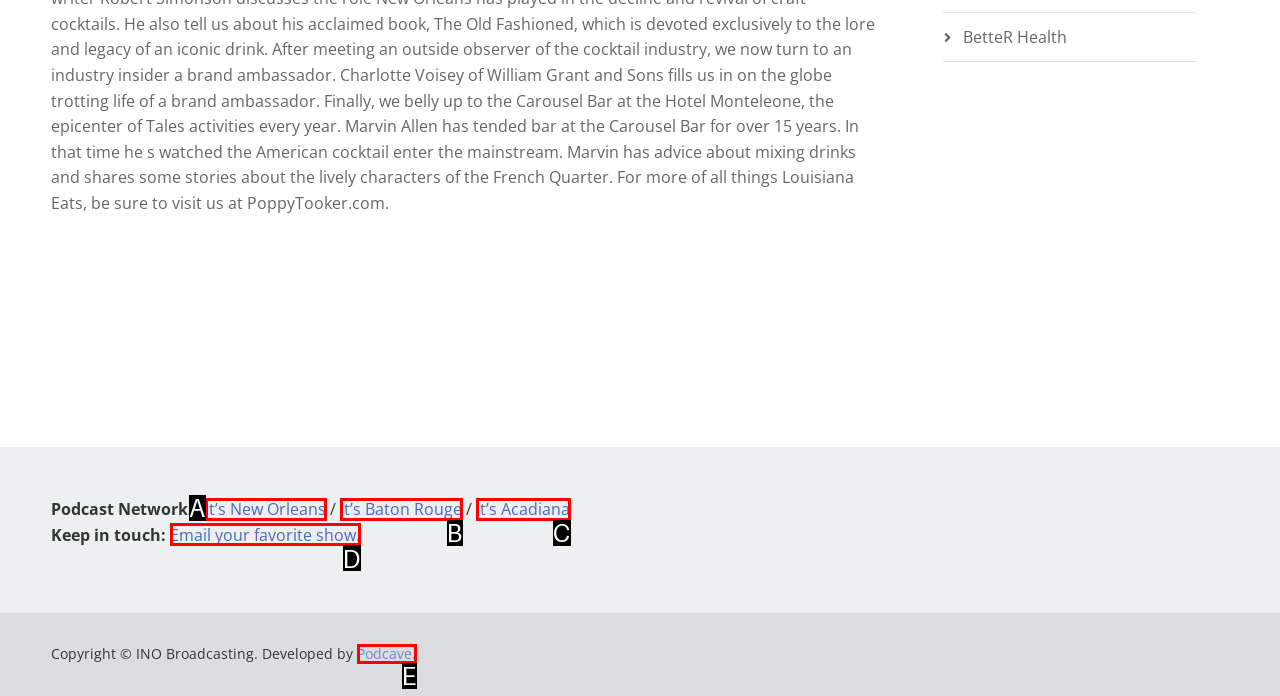Identify the HTML element that corresponds to the description: Email your favorite show. Provide the letter of the correct option directly.

D